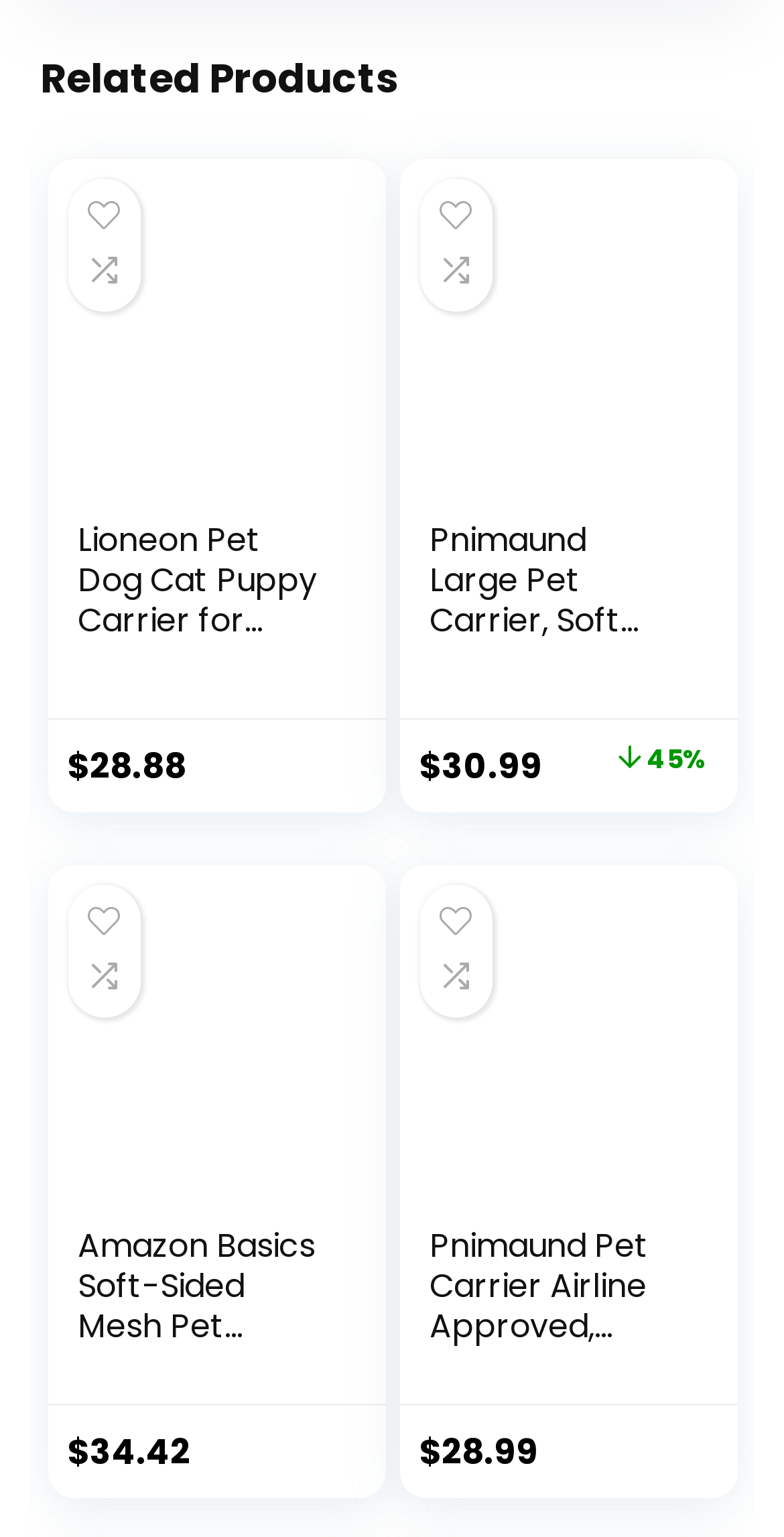Please provide the bounding box coordinates for the UI element as described: "alt="41iAUDP0kRL"". The coordinates must be four floats between 0 and 1, represented as [left, top, right, bottom].

[0.547, 0.123, 0.901, 0.319]